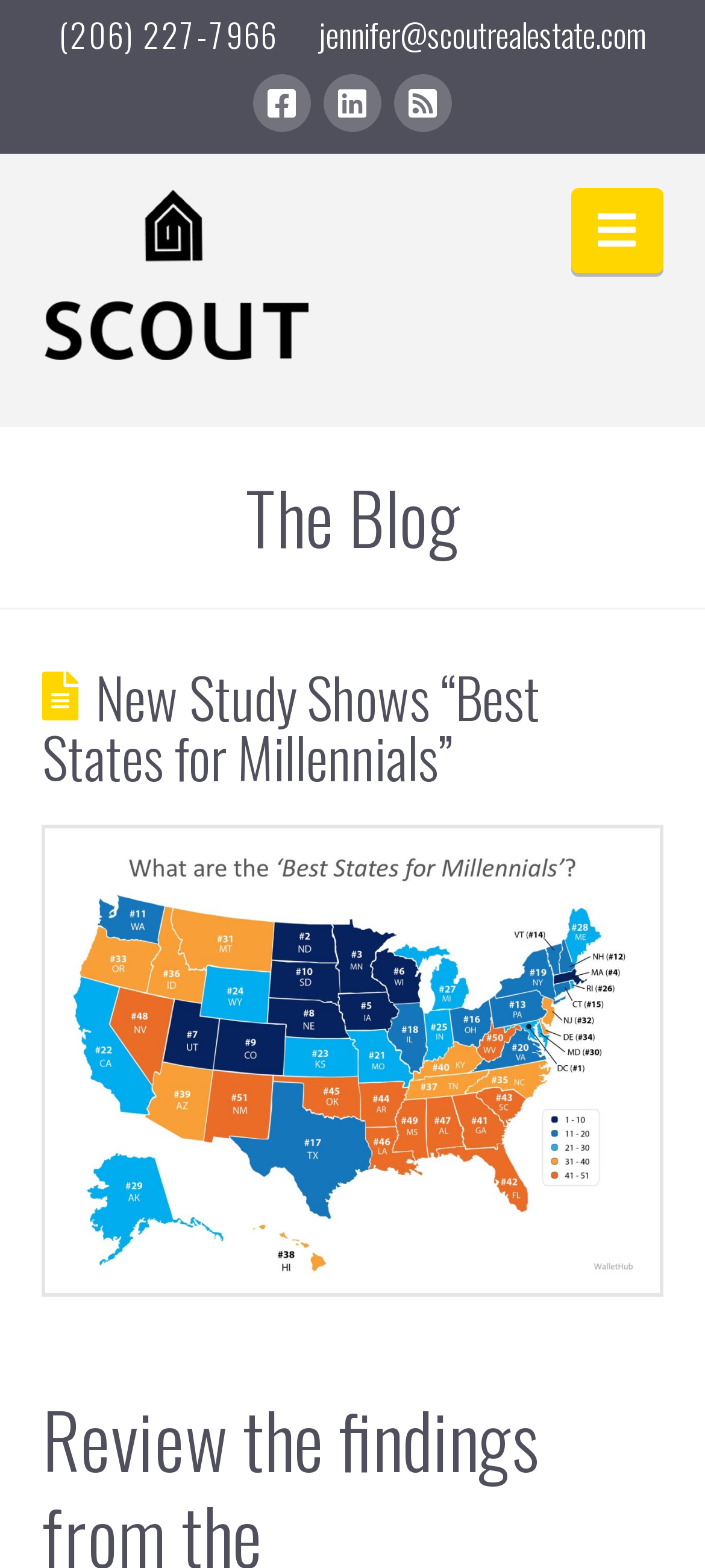Find the bounding box coordinates for the UI element that matches this description: "Navigation".

[0.809, 0.12, 0.94, 0.174]